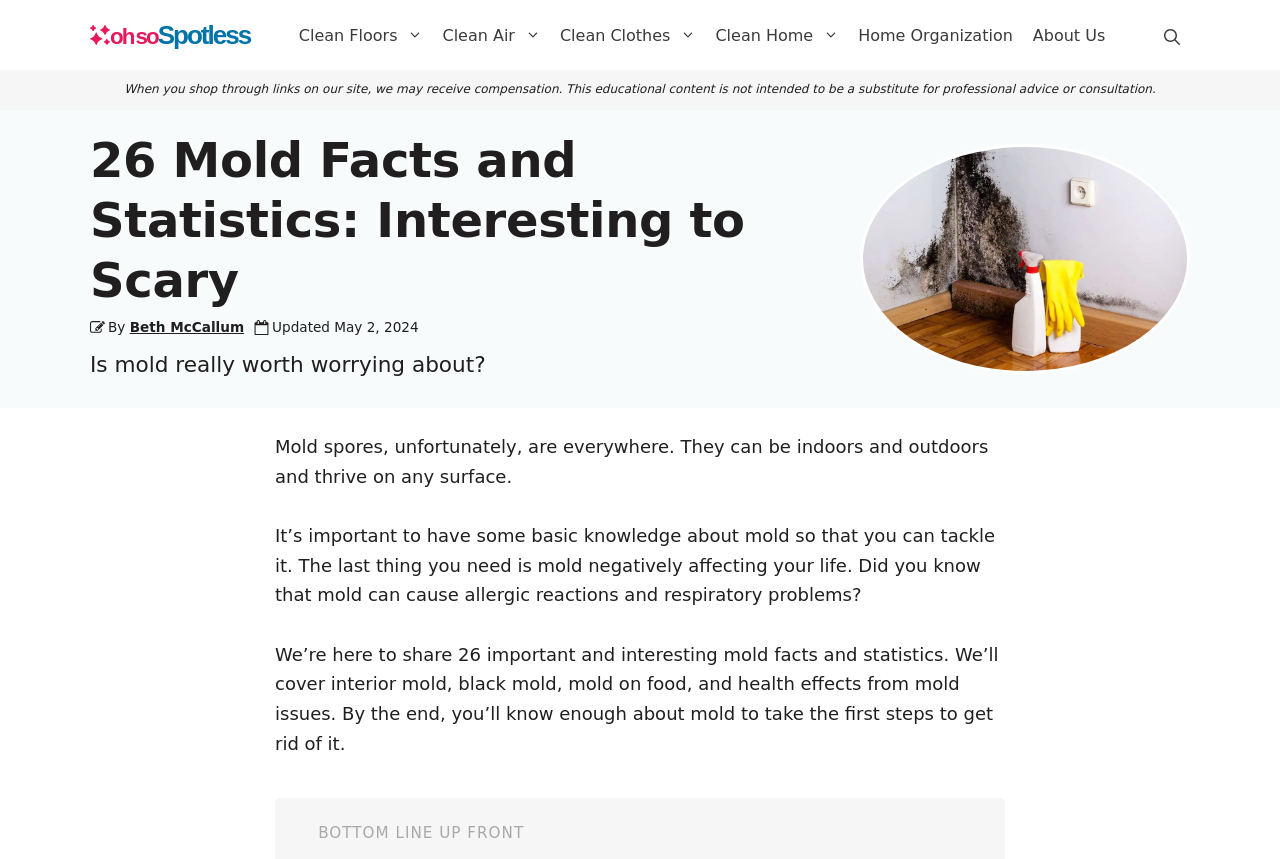Determine the bounding box coordinates of the area to click in order to meet this instruction: "read the article by Beth McCallum".

[0.101, 0.371, 0.191, 0.39]